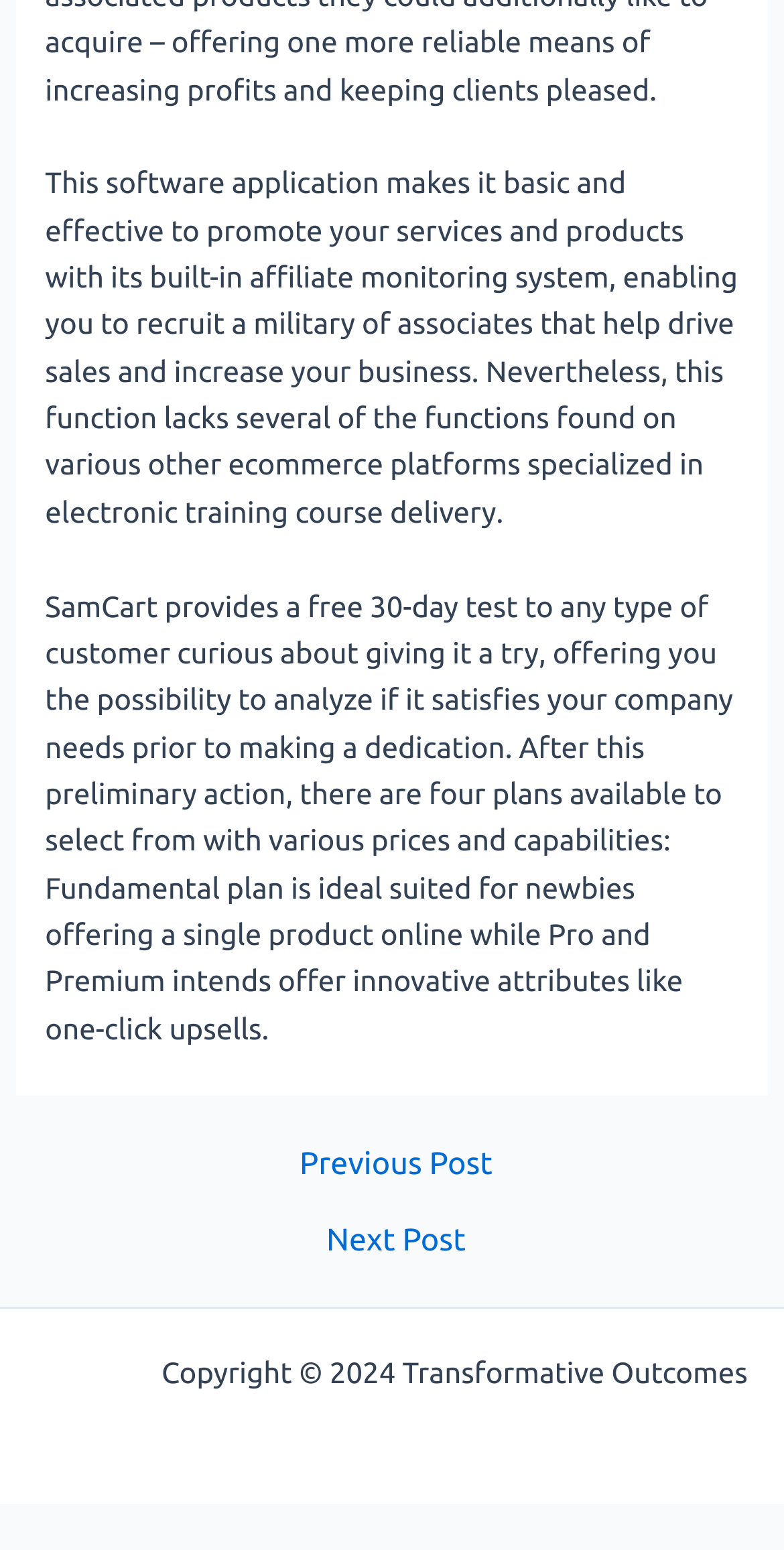Given the webpage screenshot and the description, determine the bounding box coordinates (top-left x, top-left y, bottom-right x, bottom-right y) that define the location of the UI element matching this description: ← Previous Post

[0.025, 0.74, 0.985, 0.76]